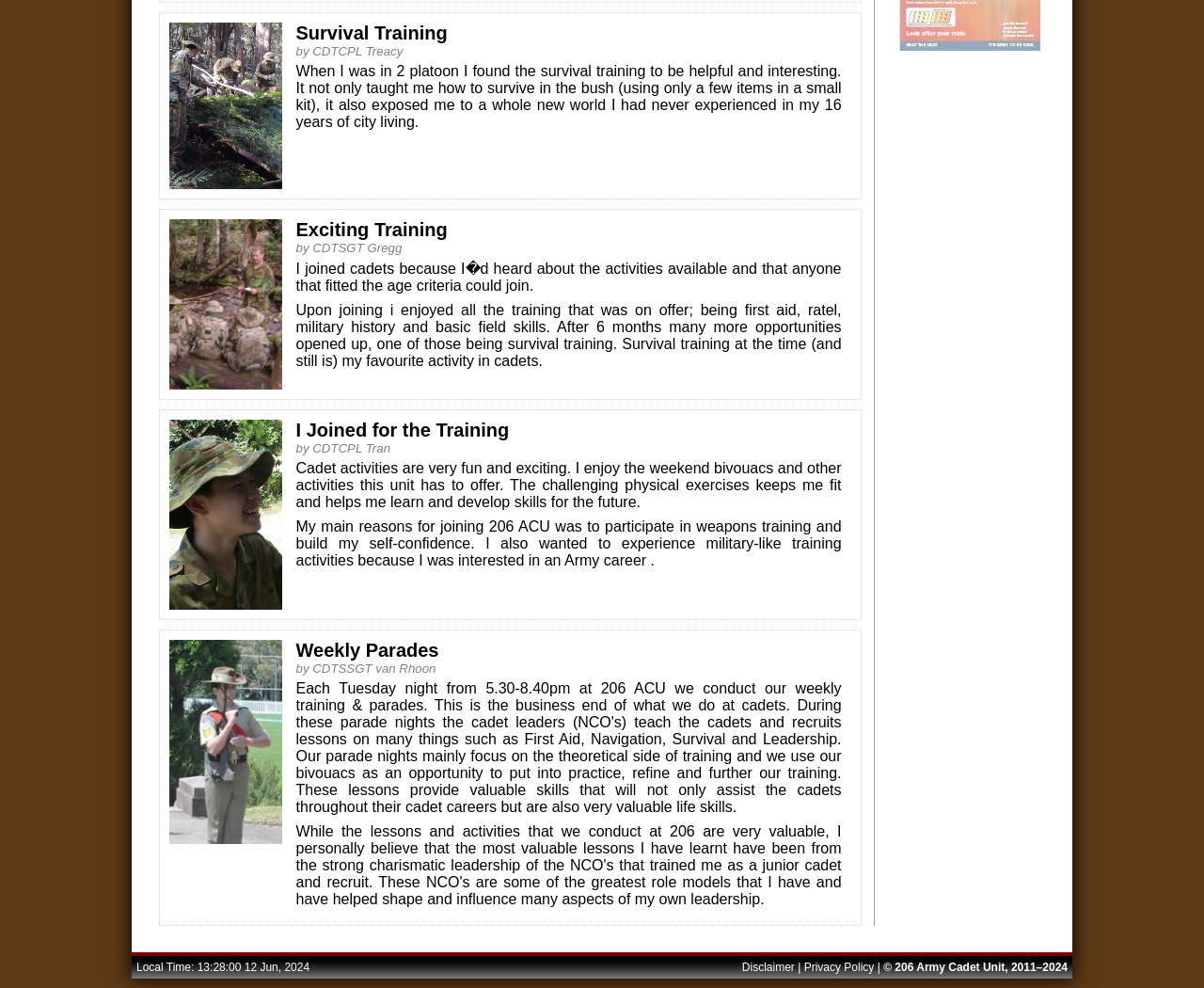Utilize the details in the image to thoroughly answer the following question: What is the topic of the first heading?

The first heading on the webpage is 'Survival Training' which is indicated by the element with bounding box coordinates [0.246, 0.023, 0.699, 0.045].